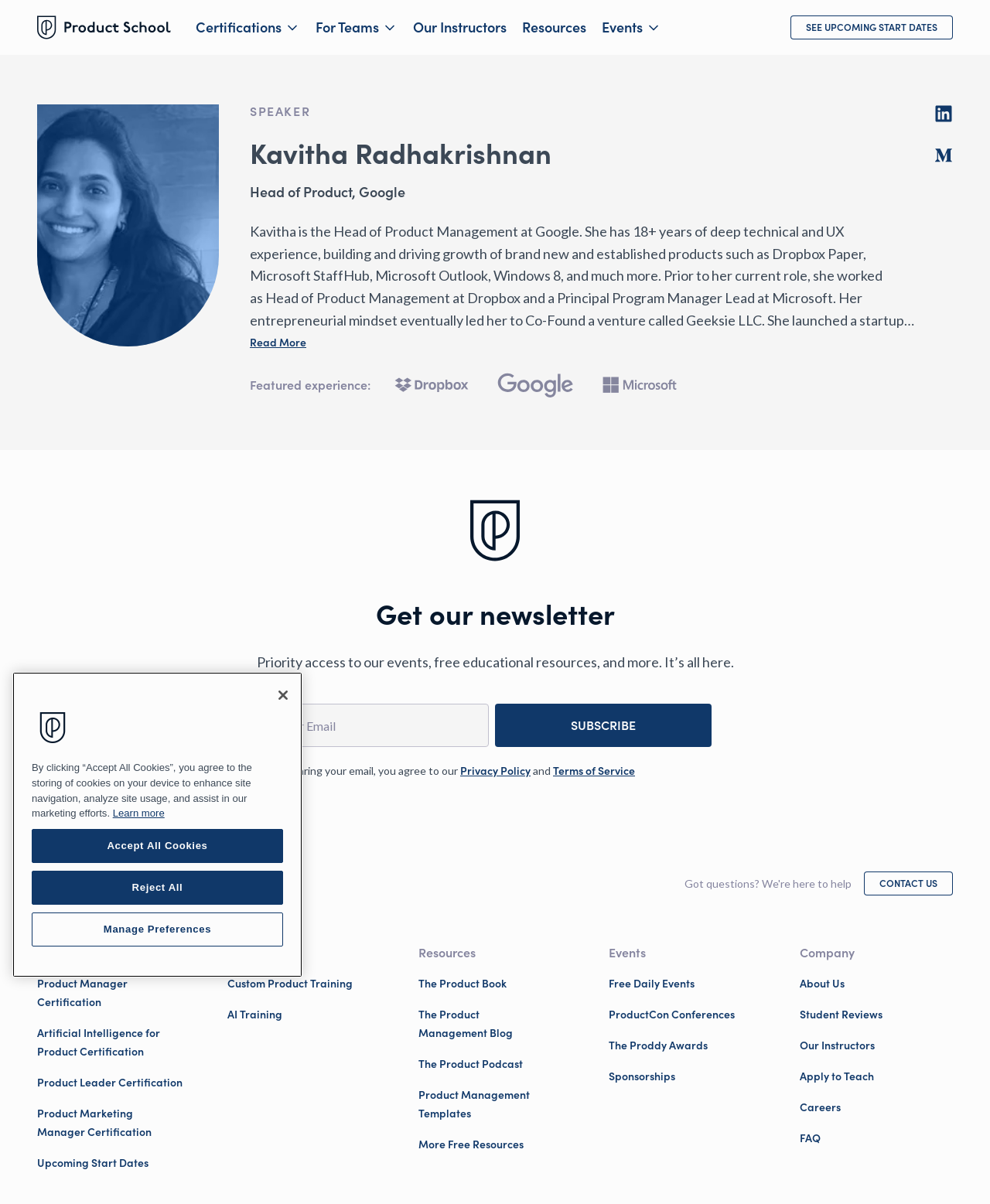Please pinpoint the bounding box coordinates for the region I should click to adhere to this instruction: "Click the Read More button".

[0.252, 0.271, 0.309, 0.298]